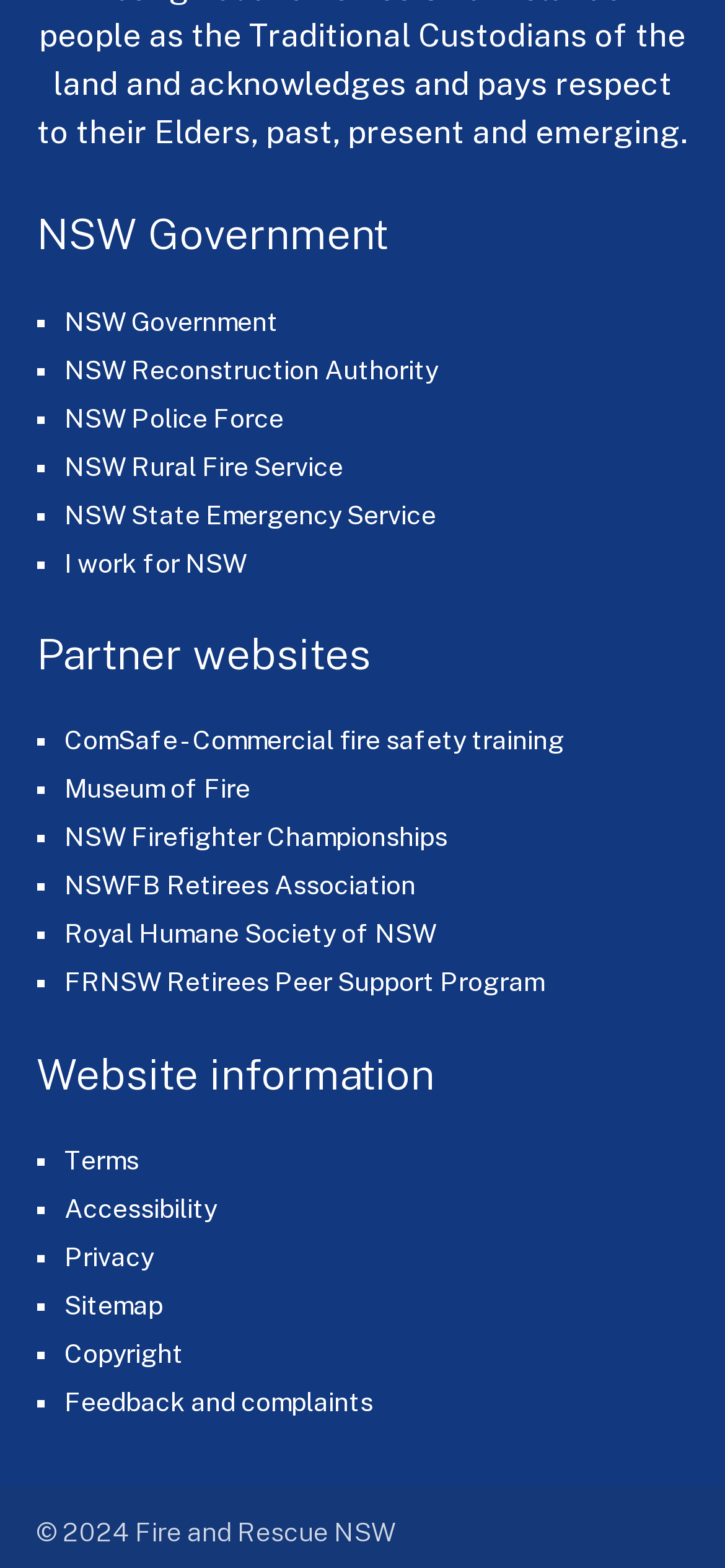Answer the question below in one word or phrase:
What is the last link under 'Website information'?

Feedback and complaints